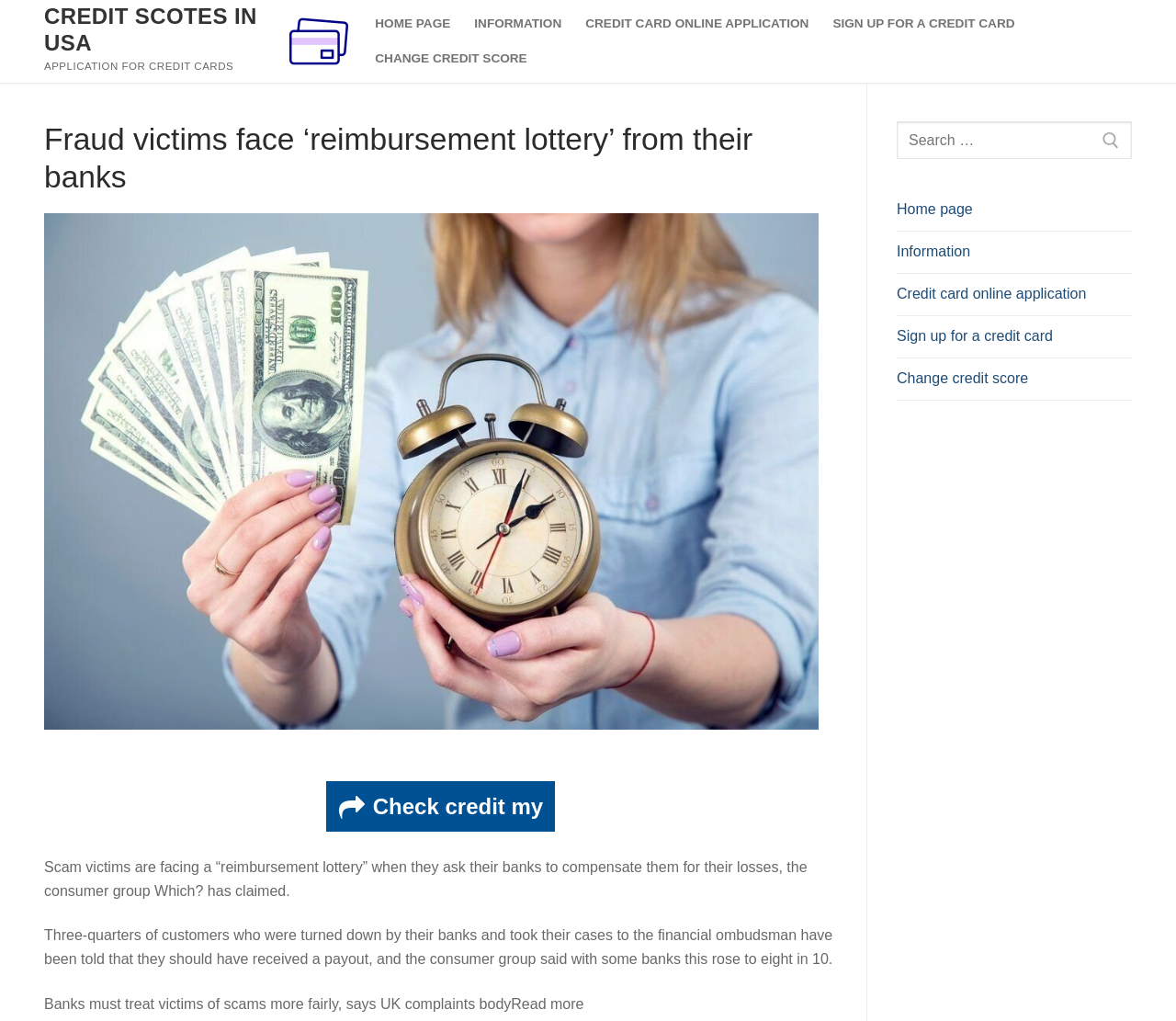Provide a brief response using a word or short phrase to this question:
How many links are there in the top navigation bar?

5